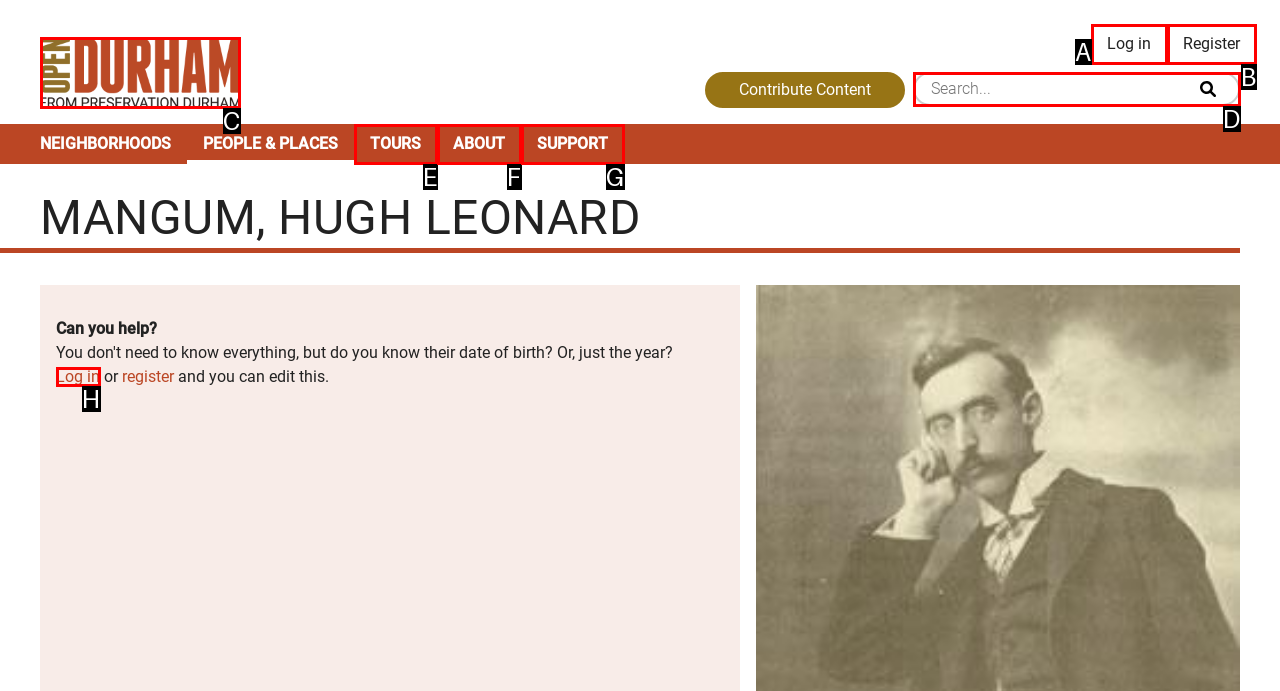Identify the HTML element that corresponds to the following description: name="search" placeholder="Search...". Provide the letter of the correct option from the presented choices.

D